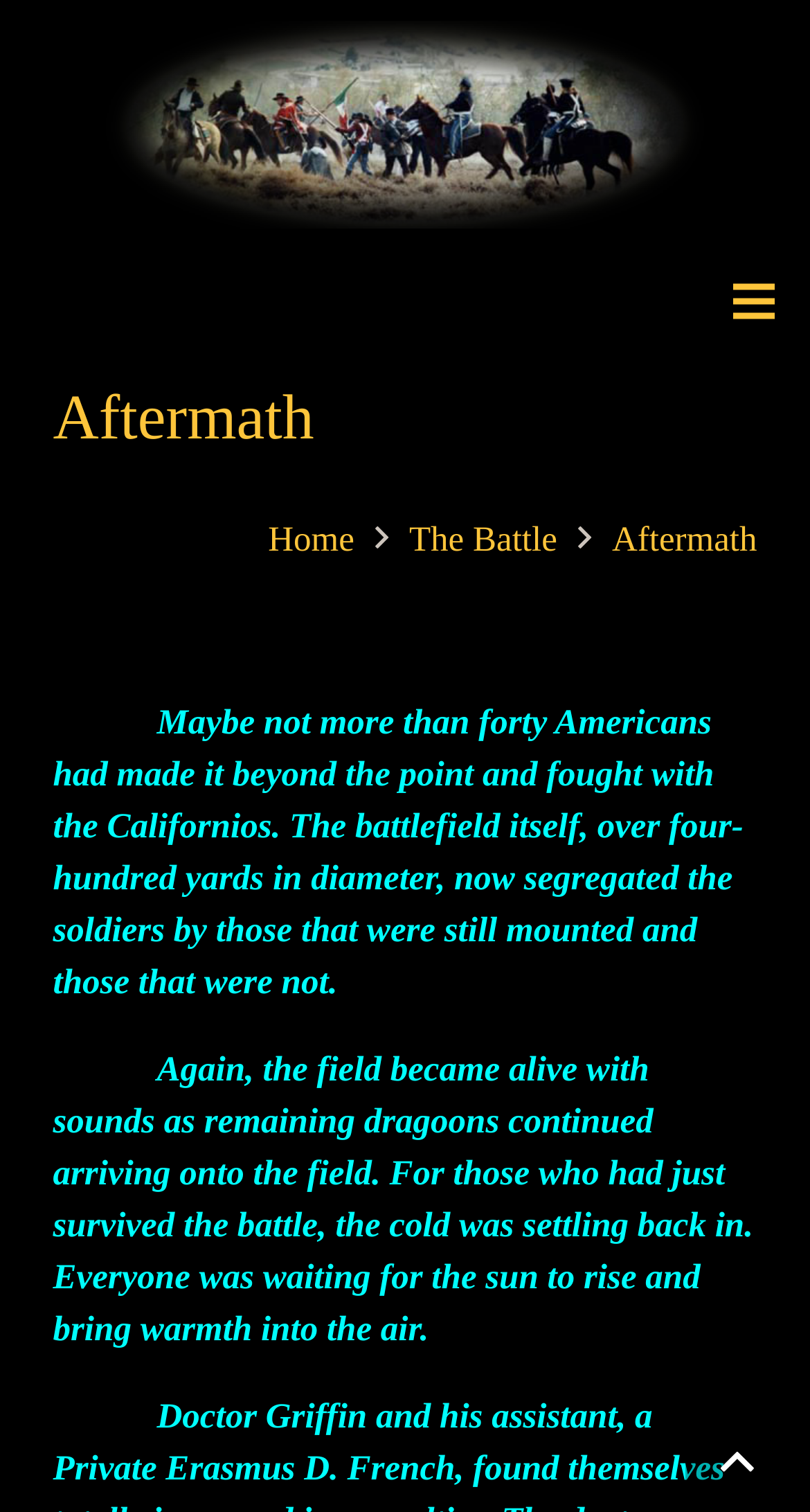Based on the provided description, "Home", find the bounding box of the corresponding UI element in the screenshot.

[0.331, 0.344, 0.437, 0.37]